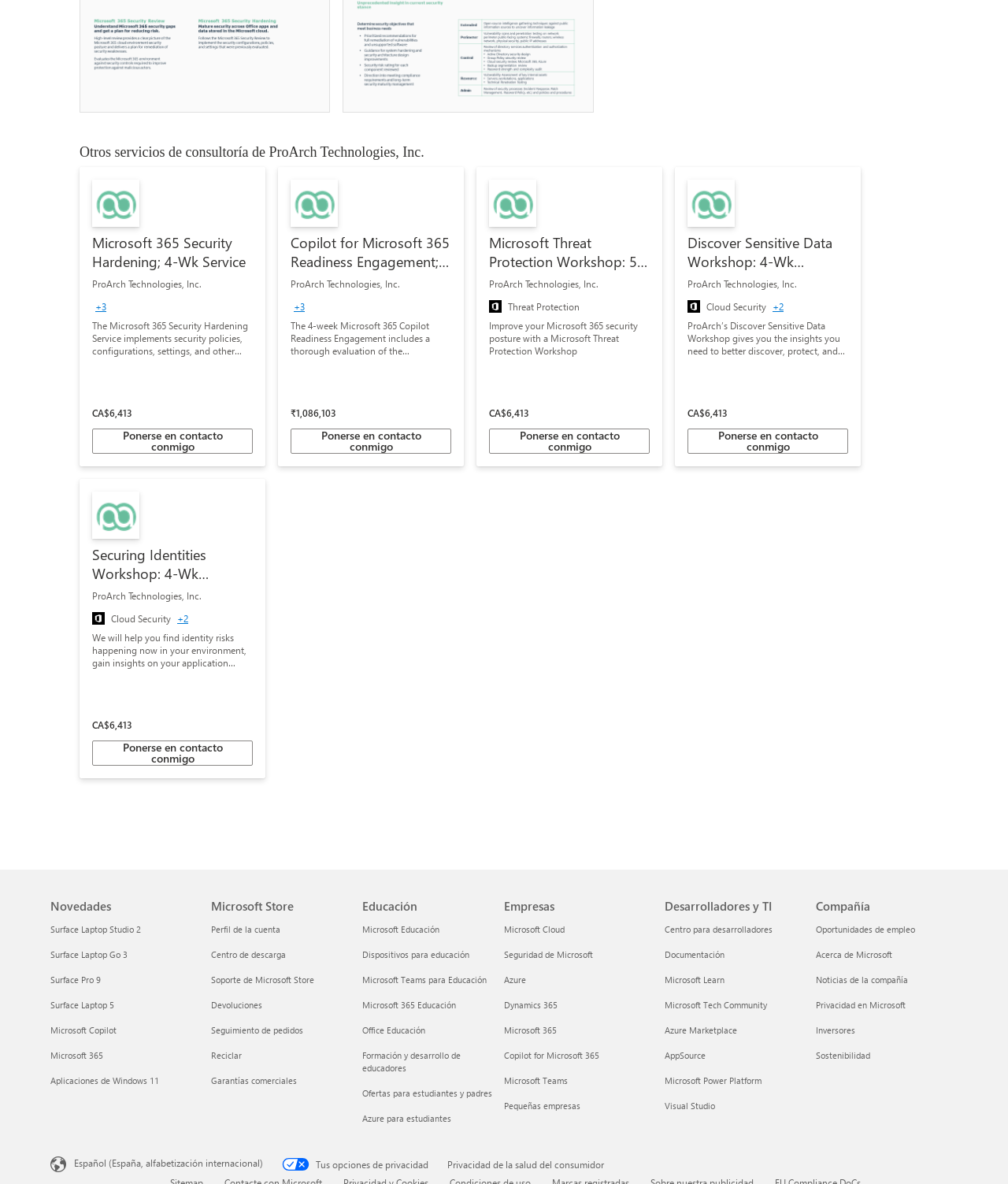Please find the bounding box coordinates of the section that needs to be clicked to achieve this instruction: "Share on Facebook".

None